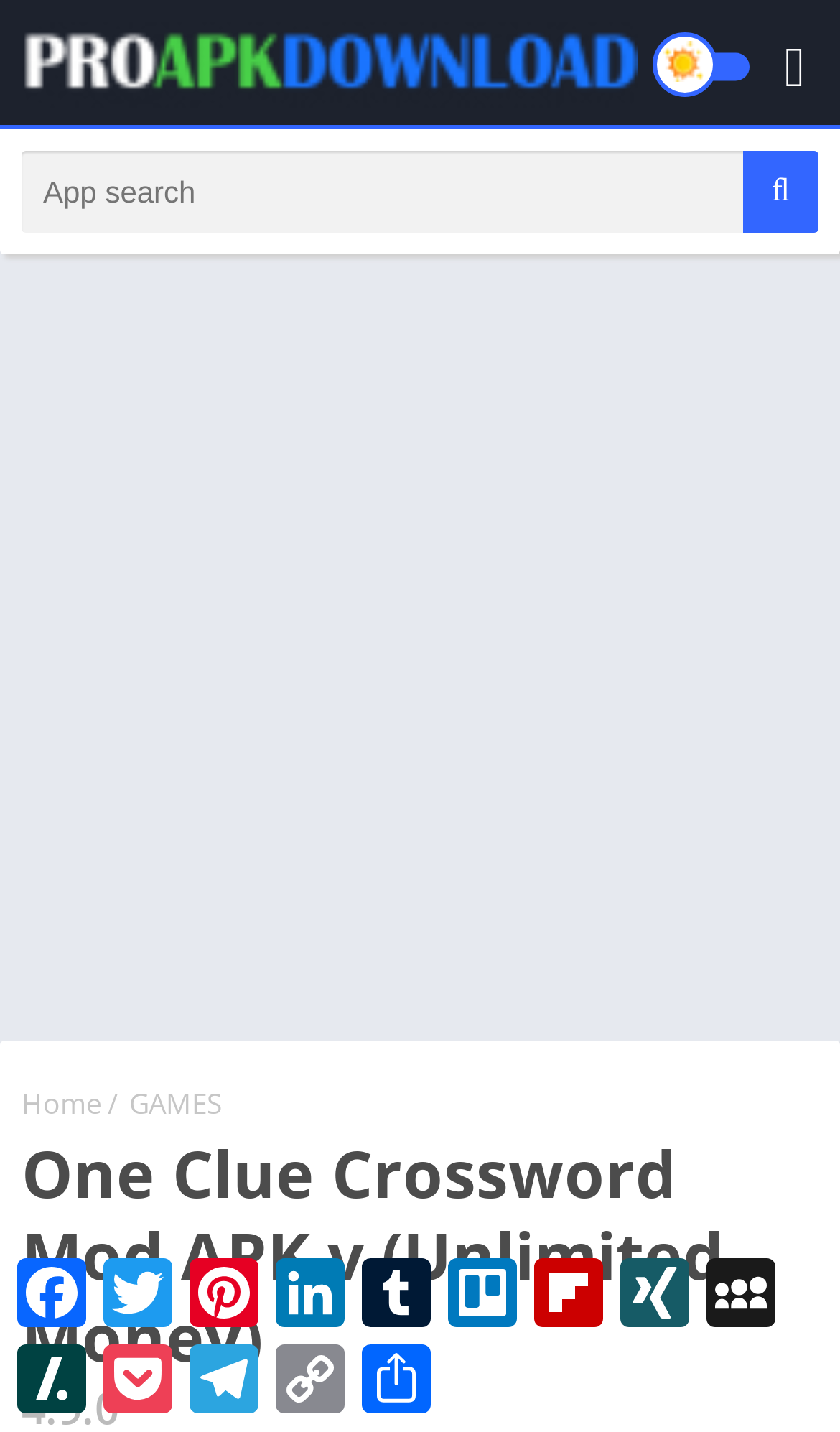Generate a comprehensive description of the webpage content.

This webpage is about downloading the One Clue Crossword Mod APK, specifically version 4.9.0, which offers unlimited money features for Android devices. 

At the top, there is a link to "Download Mod Games & Apps for Android" accompanied by an image with the same description. Below this, there is a search bar with a "Search" button to the right, allowing users to find specific apps.

The main content of the page is divided into two sections. On the left, there is a large iframe taking up most of the space, which is an advertisement. On the right, there are several links to navigate to different parts of the website, including "Home", "GAMES", and others.

Above the advertisement, there is a heading that displays the title of the webpage, "One Clue Crossword Mod APK v4.9.0 (Unlimited Money)". 

At the bottom of the page, there are several social media links, including Facebook, Twitter, Pinterest, and others, allowing users to share the content on various platforms.